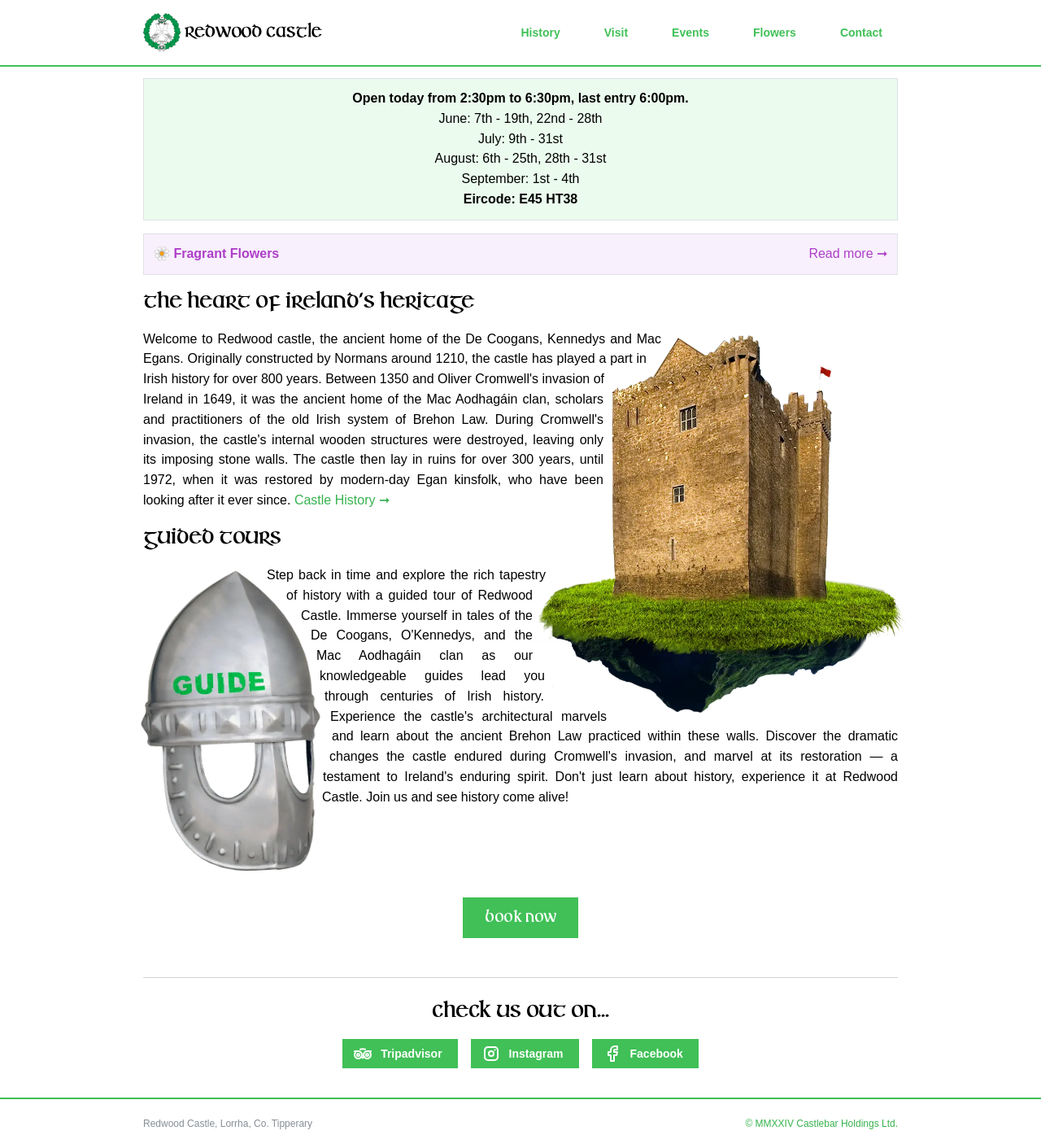Locate the bounding box coordinates of the item that should be clicked to fulfill the instruction: "Book a guided tour".

[0.445, 0.782, 0.555, 0.817]